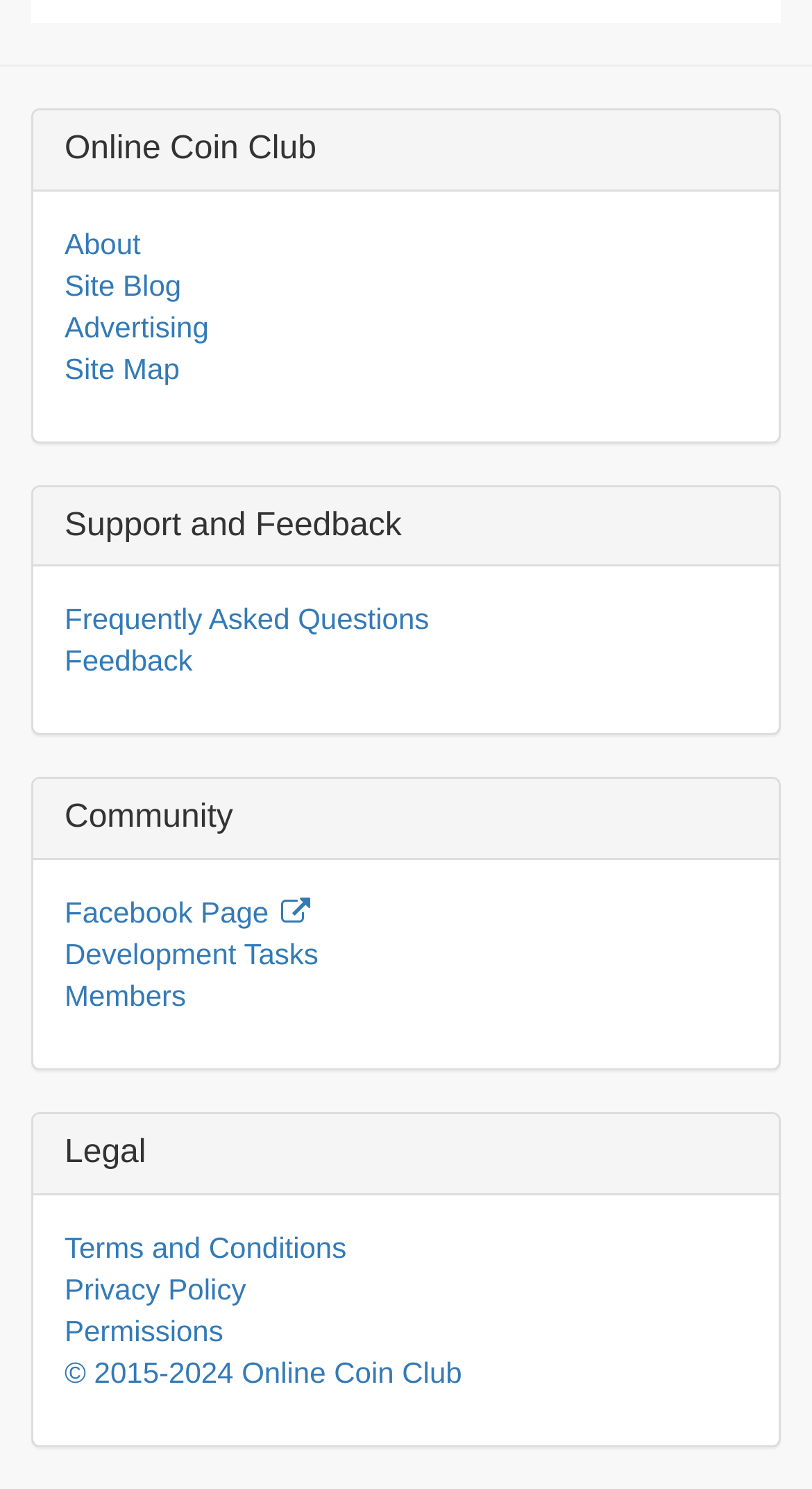Please find the bounding box coordinates of the element that must be clicked to perform the given instruction: "View Frequently Asked Questions". The coordinates should be four float numbers from 0 to 1, i.e., [left, top, right, bottom].

[0.079, 0.405, 0.528, 0.427]